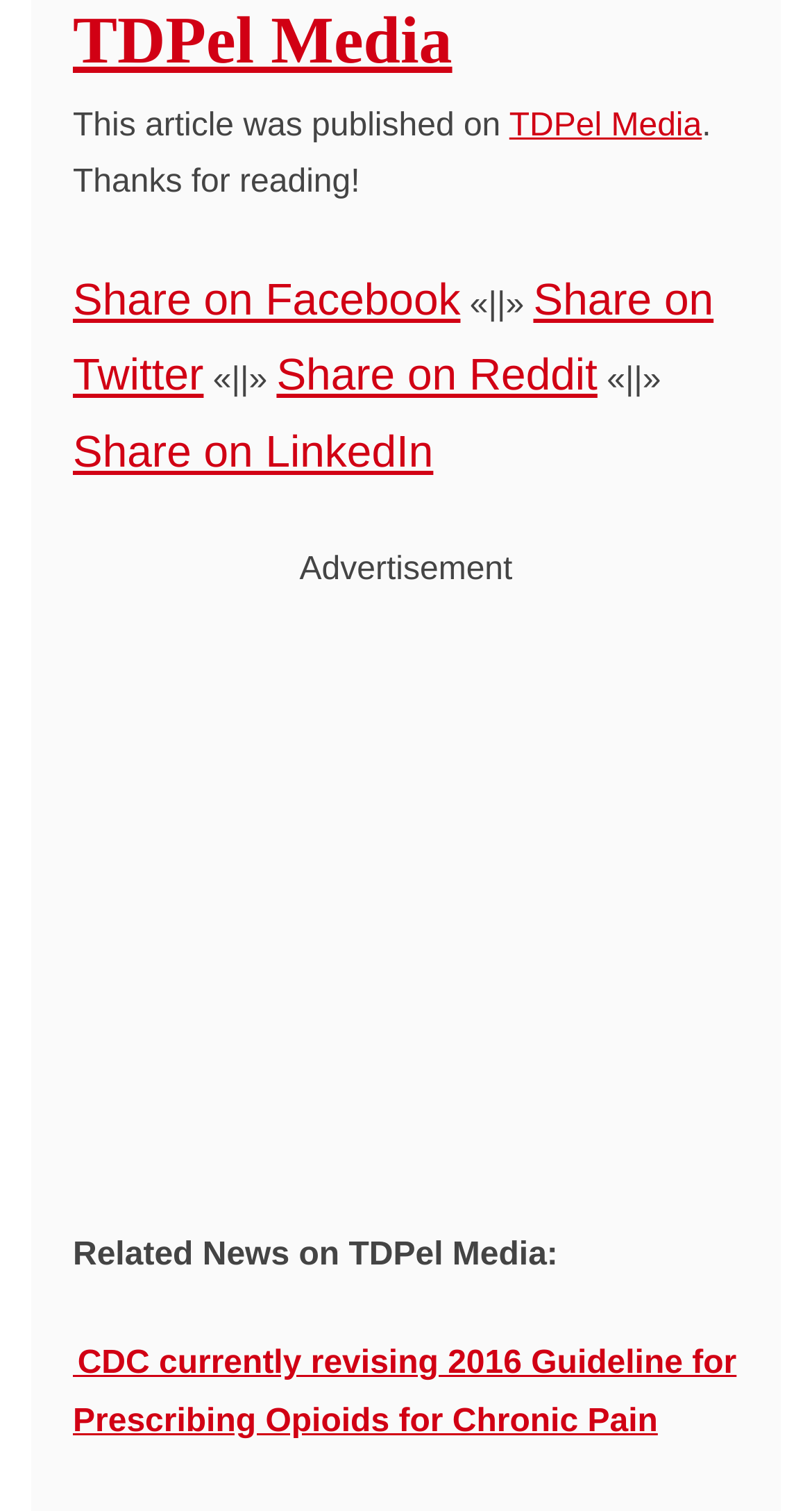Locate the bounding box of the UI element defined by this description: "TDPel Media". The coordinates should be given as four float numbers between 0 and 1, formatted as [left, top, right, bottom].

[0.09, 0.002, 0.557, 0.052]